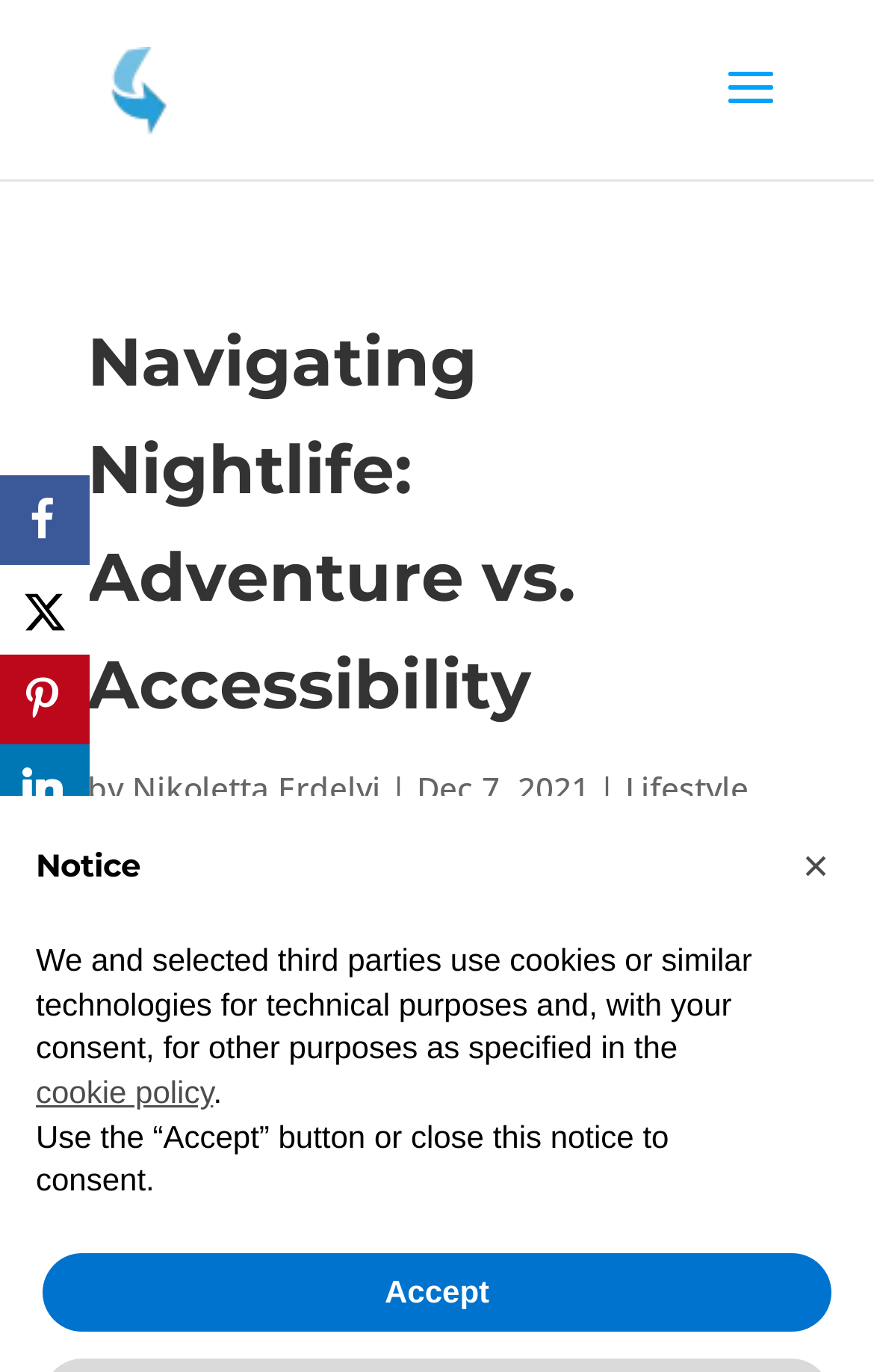Identify the bounding box coordinates for the element that needs to be clicked to fulfill this instruction: "View the Lifestyle category". Provide the coordinates in the format of four float numbers between 0 and 1: [left, top, right, bottom].

[0.715, 0.559, 0.856, 0.59]